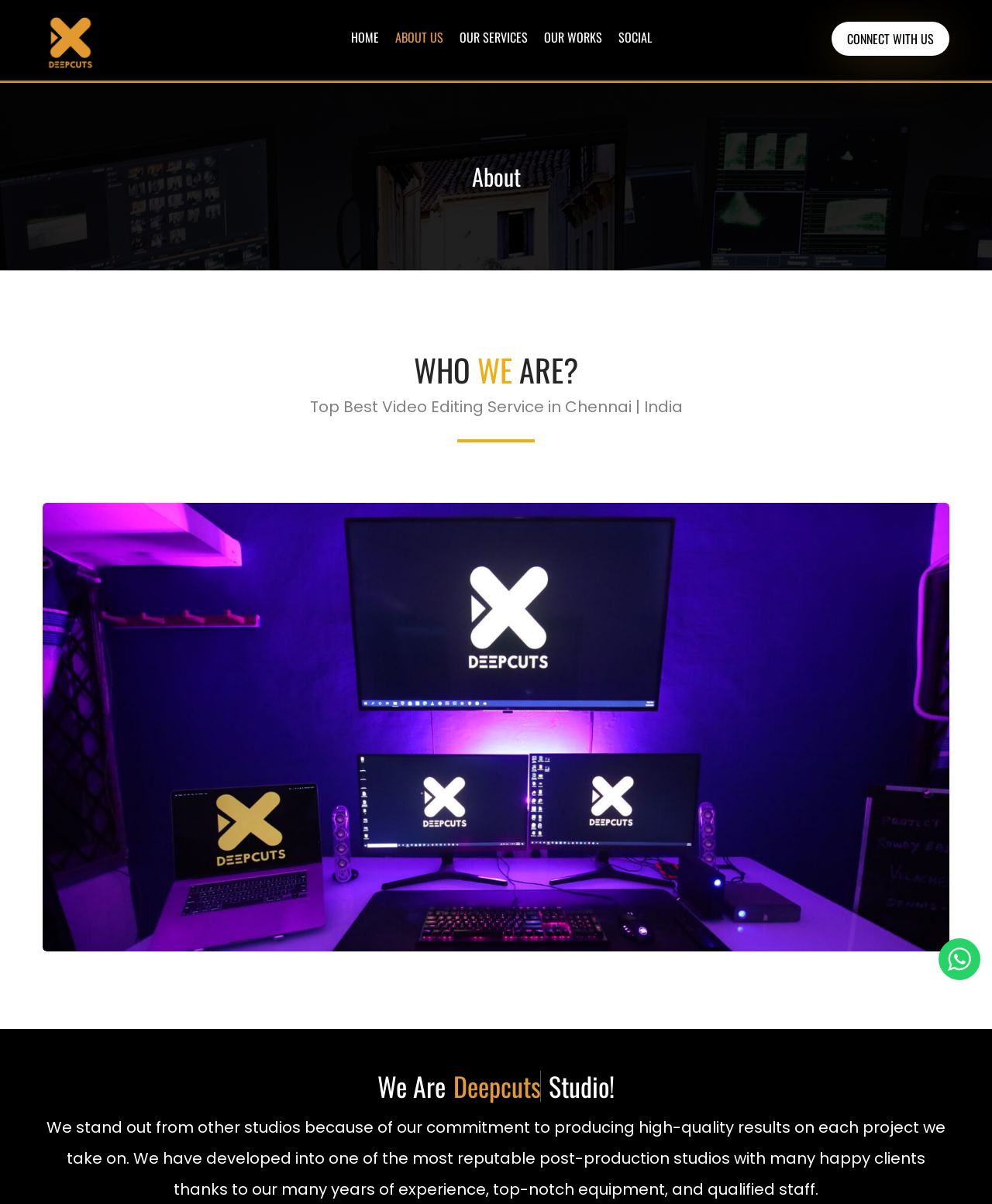Provide a brief response to the question below using one word or phrase:
What services does Deepcuts provide?

Film making services